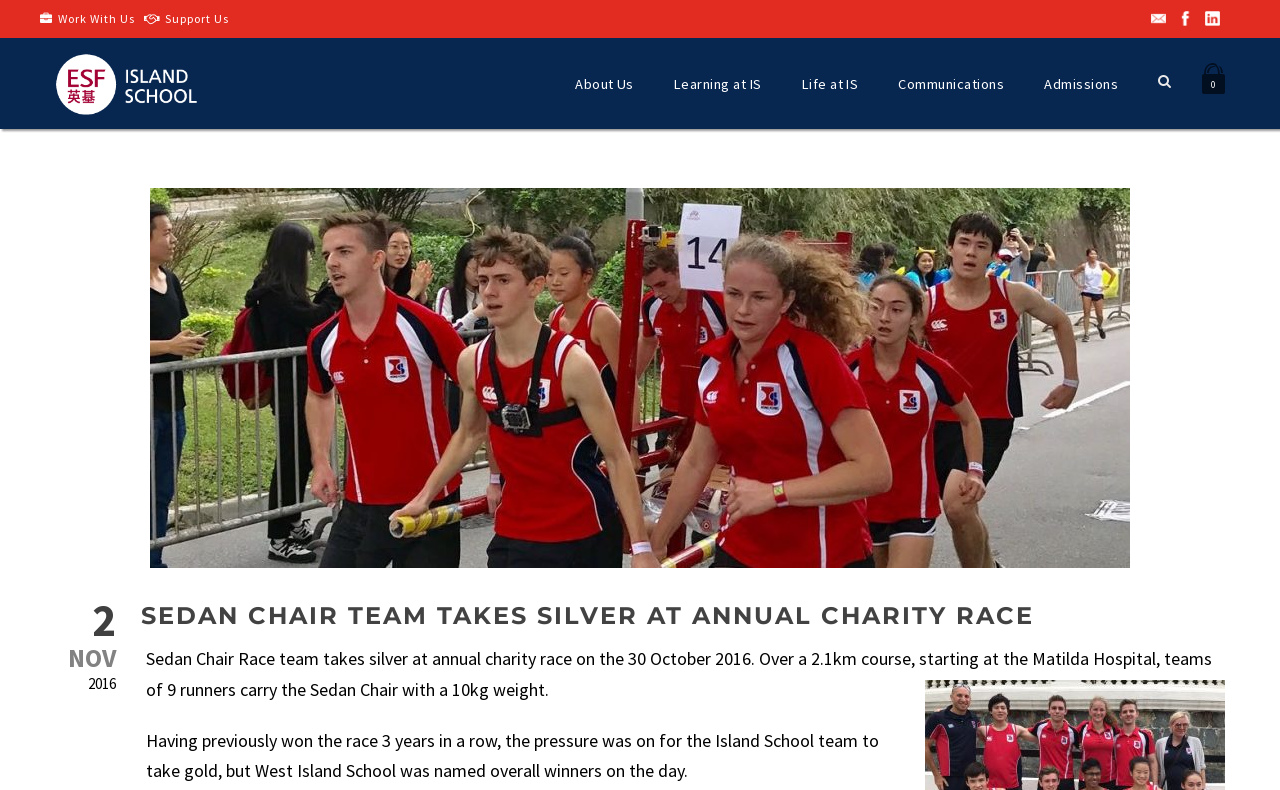Answer the question in a single word or phrase:
What is the name of the hospital where the race starts?

Matilda Hospital